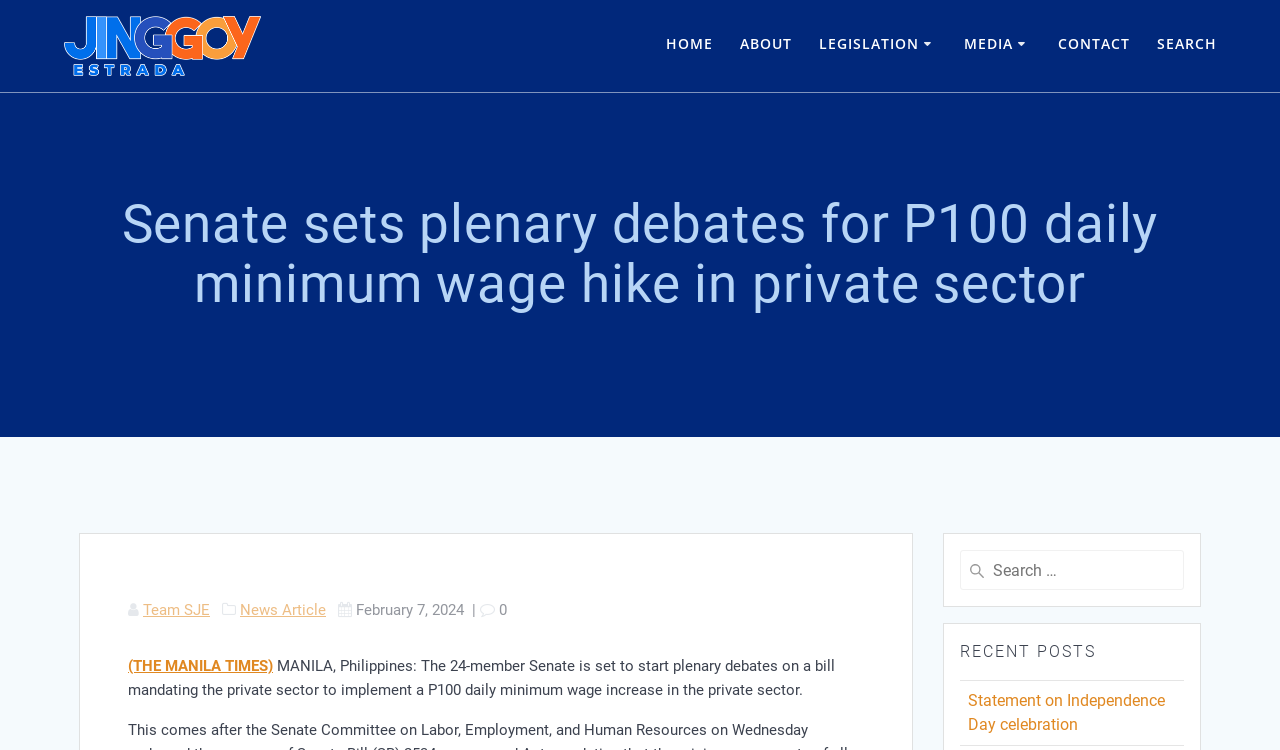Identify the bounding box coordinates of the clickable region to carry out the given instruction: "Click Jinggoy Ejercito Estrada's profile link".

[0.05, 0.021, 0.204, 0.101]